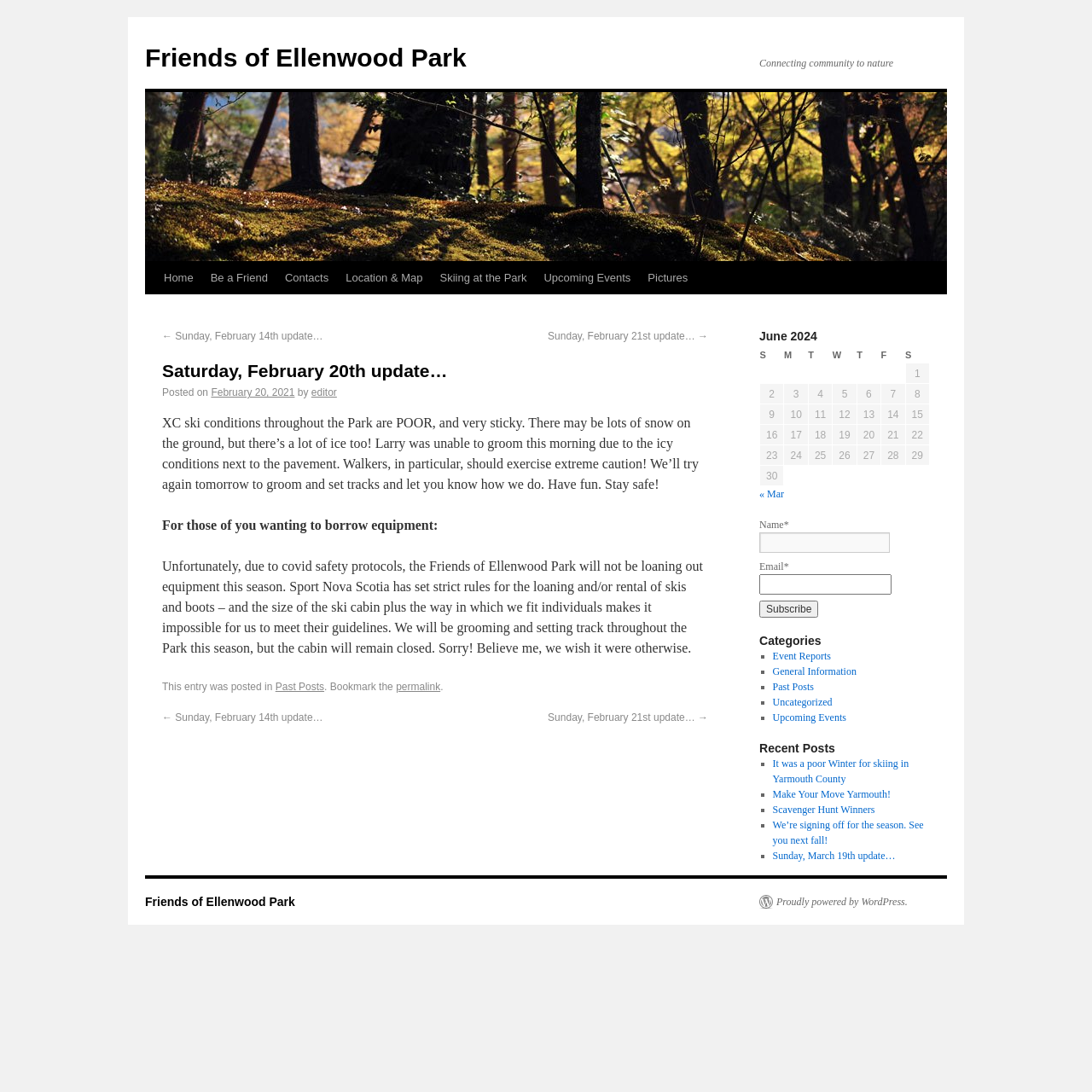What is the date of the next update?
Based on the image, answer the question with as much detail as possible.

The date of the next update is Sunday, February 21st, as indicated by the link 'Sunday, February 21st update… →' at the bottom of the webpage.